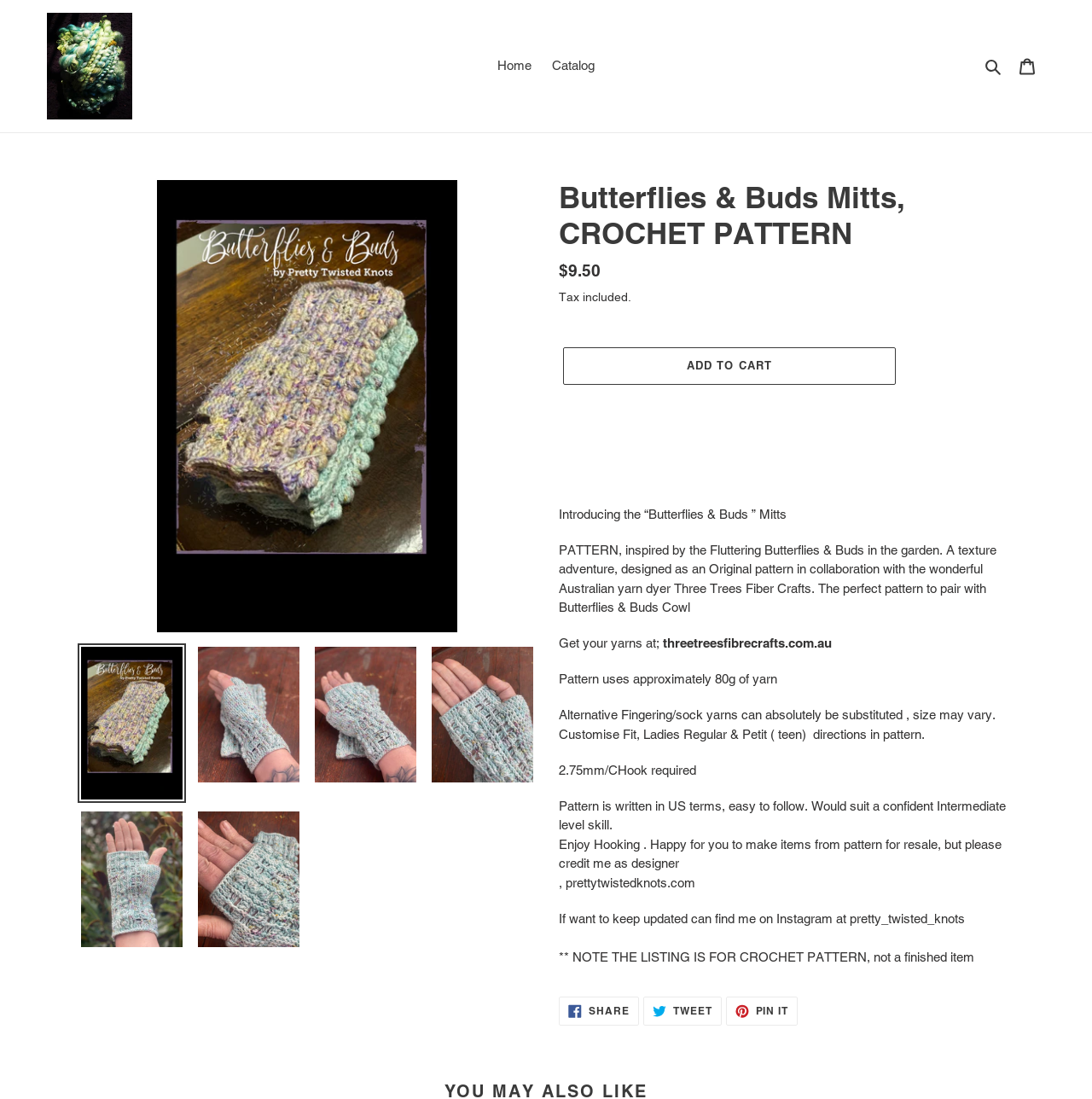Please identify the bounding box coordinates of the clickable area that will fulfill the following instruction: "View the cart". The coordinates should be in the format of four float numbers between 0 and 1, i.e., [left, top, right, bottom].

[0.924, 0.044, 0.957, 0.077]